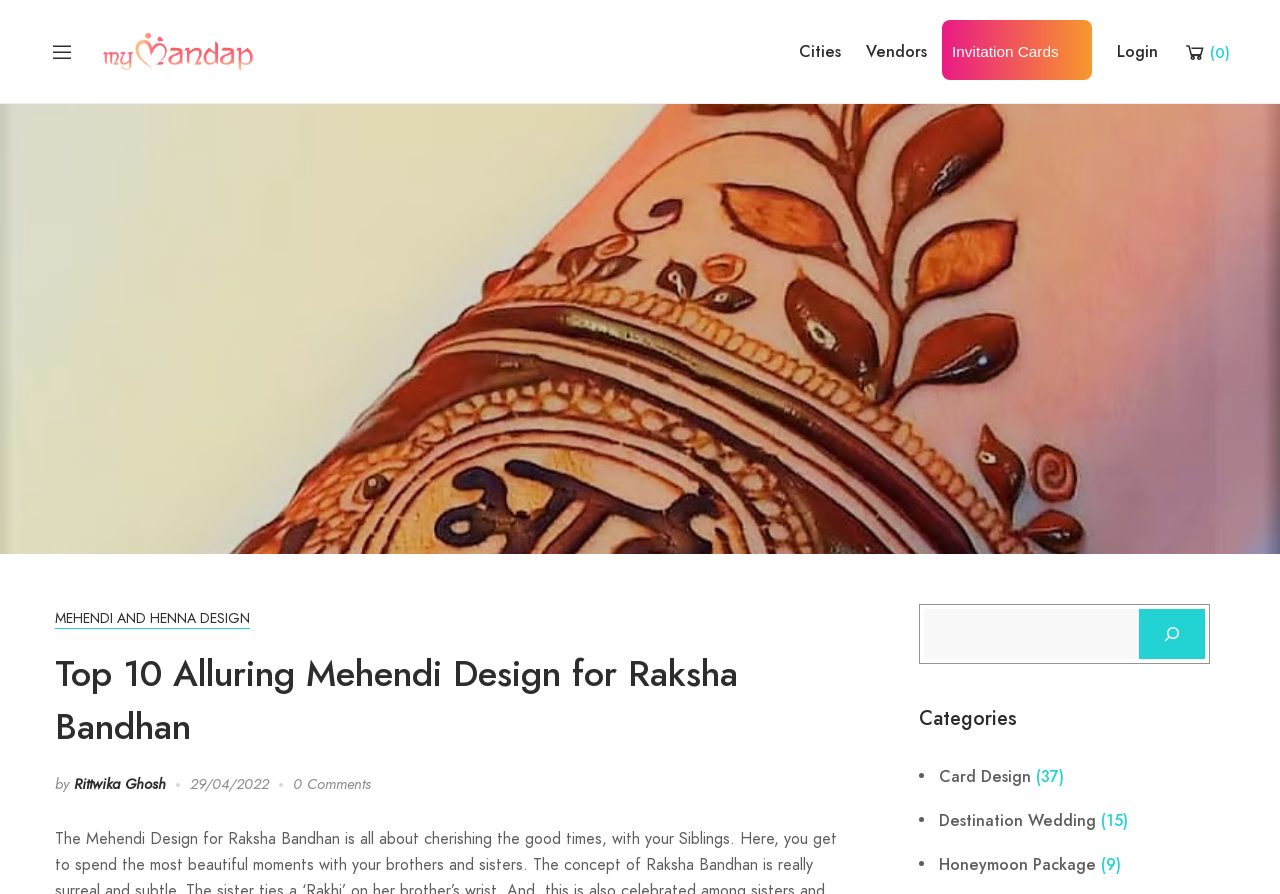Offer a detailed explanation of the webpage layout and contents.

This webpage is about Mehendi designs for Raksha Bandhan, a Hindu festival celebrating the bond between siblings. At the top, there is a large image with the title "Top 10 Alluring Mehendi Design for Raksha Bandhan" and a heading with the same text. Below the image, there is a section with the author's name, "Rittwika Ghosh", and the date "29/04/2022". Additionally, there is a mention of "0 Comments" on the post.

On the top-right corner, there are several links, including "Cities", "Vendors", "Invitation Cards", and "Login". Next to the "Login" link, there is a "Shopping Cart" link with a parentheses indicating the number of items in the cart.

On the left side, there is a search bar with a search button and a magnifying glass icon. Below the search bar, there is a section titled "Categories" with links to different categories, such as "Card Design", "Destination Wedding", and "Honeymoon Package", each with a number of posts in parentheses.

The webpage has a total of 7 links at the top, 3 of which have accompanying text, and 4 links within the categories section. There are also 2 images on the page, one being the large image at the top and the other being a small icon within the search button.